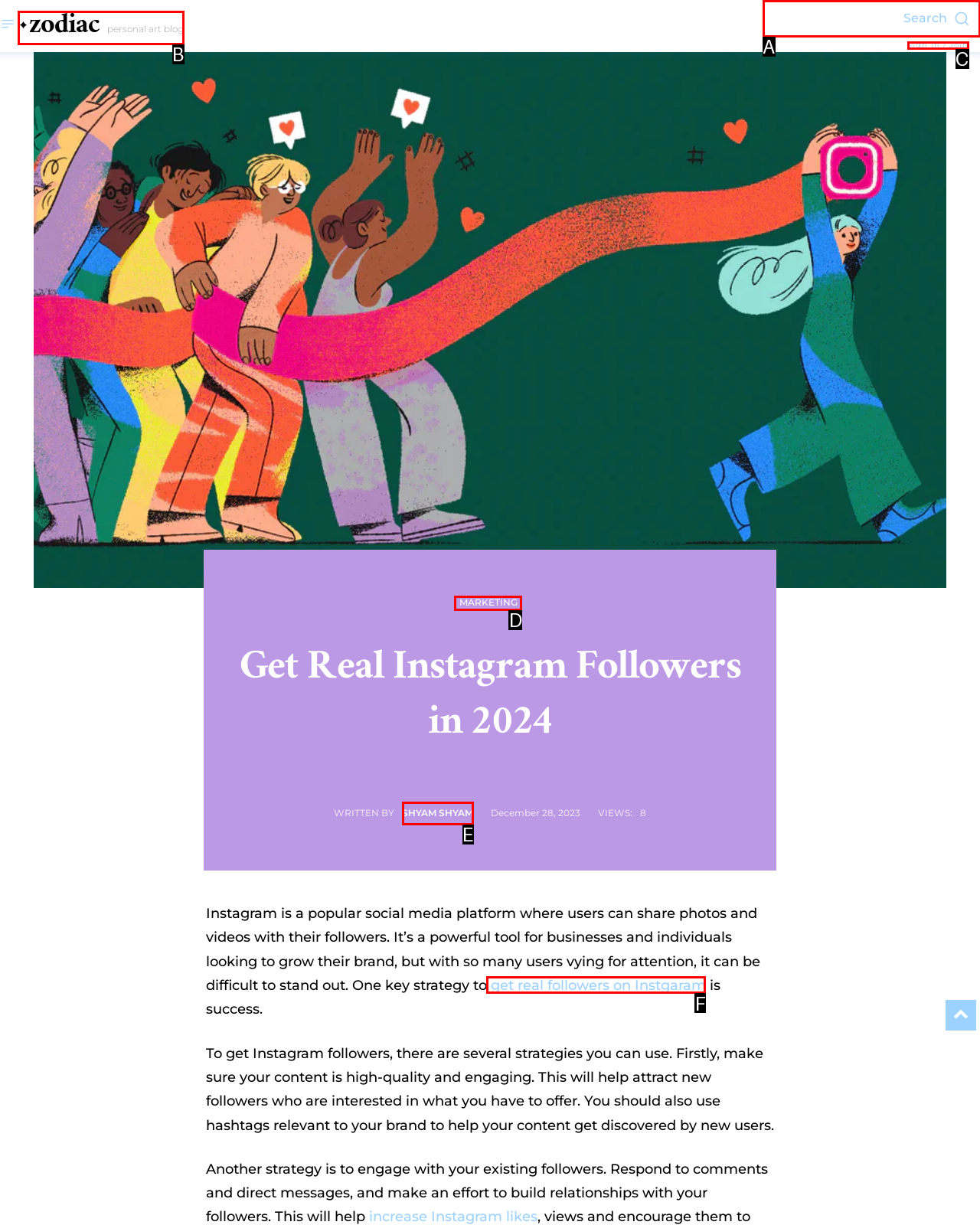Identify the letter of the UI element that fits the description: Back to top
Respond with the letter of the option directly.

None